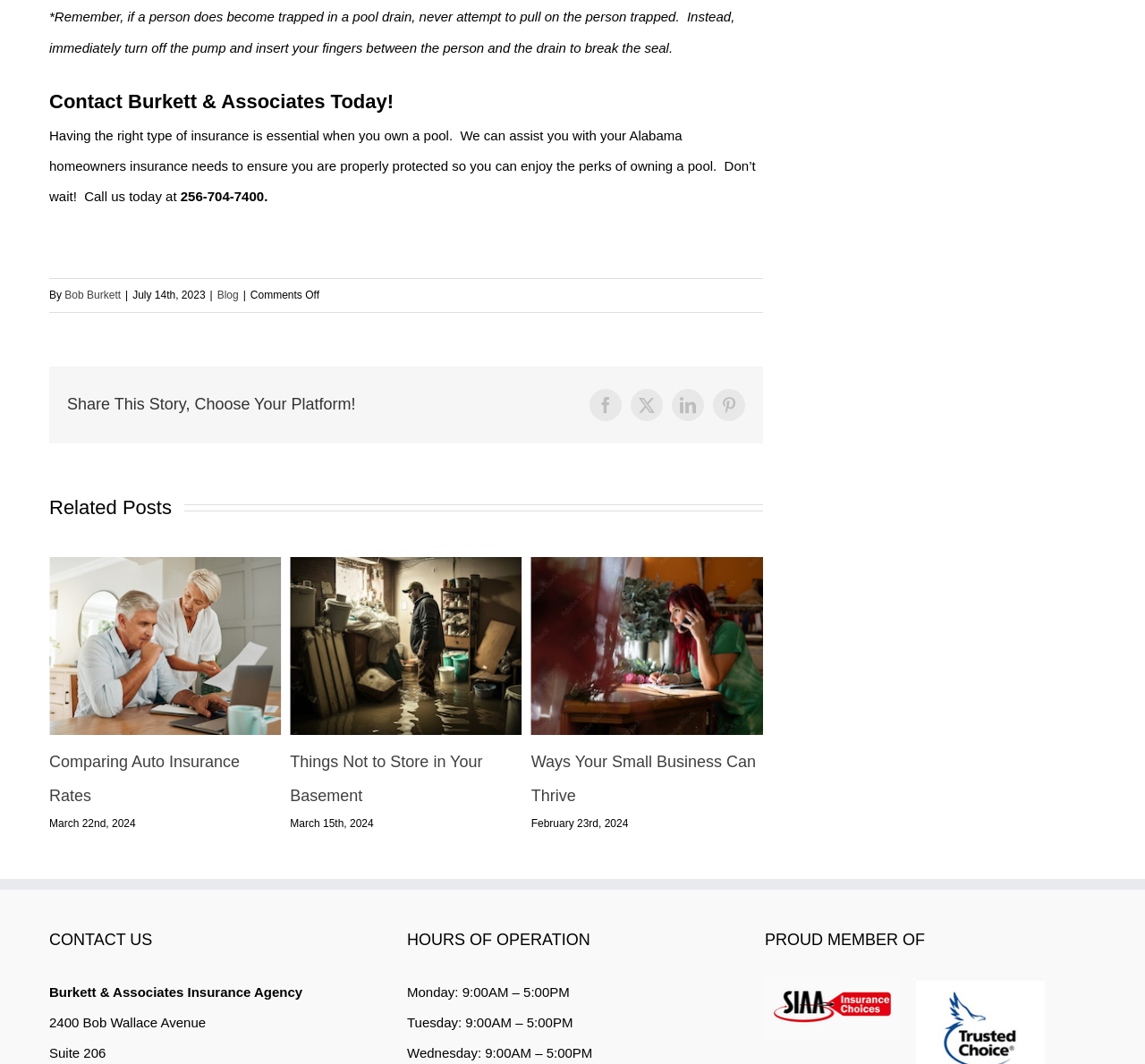Specify the bounding box coordinates (top-left x, top-left y, bottom-right x, bottom-right y) of the UI element in the screenshot that matches this description: aria-label="Tips to Declutter Your Home"

[0.043, 0.523, 0.246, 0.538]